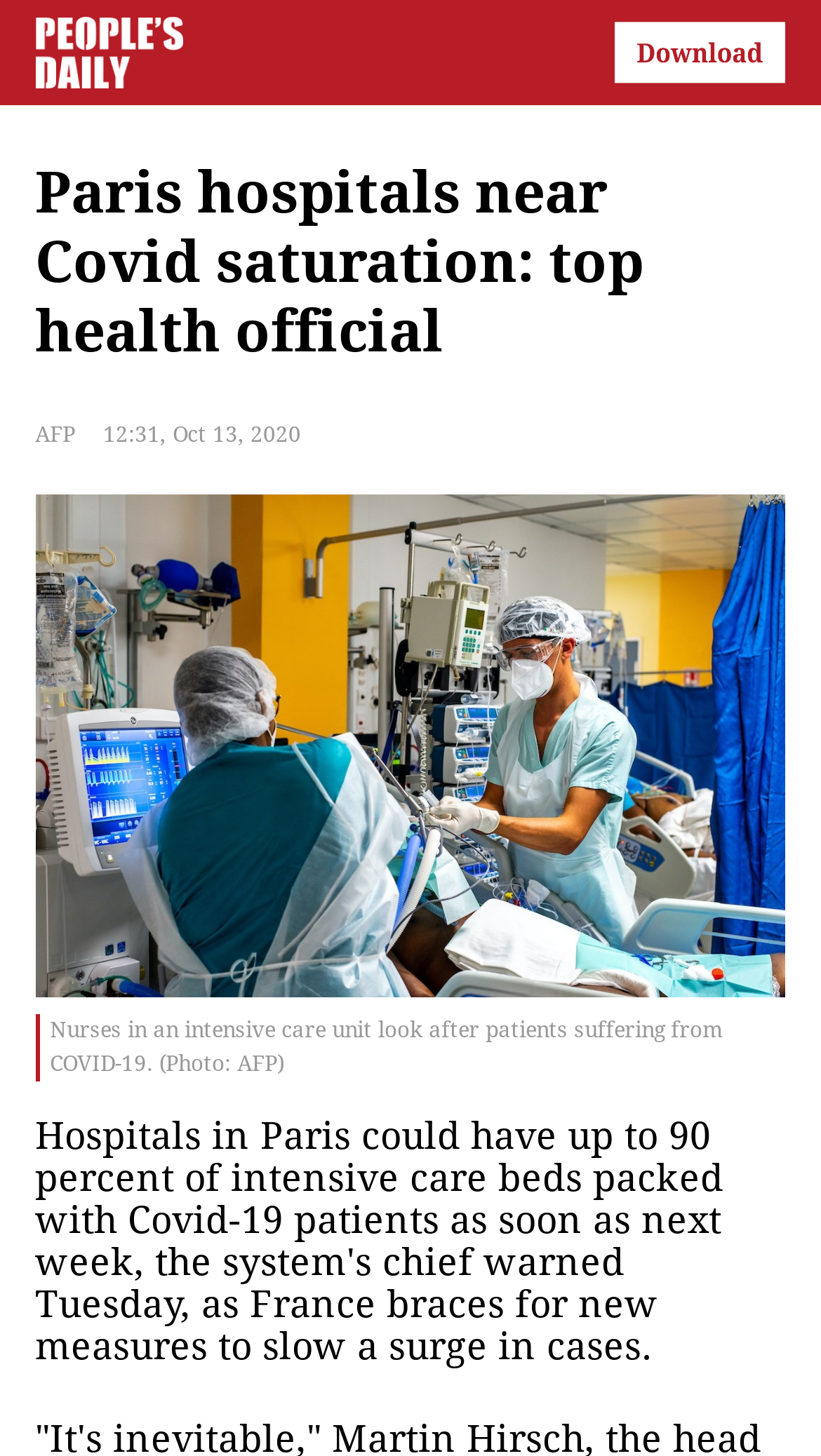Provide a short answer to the following question with just one word or phrase: What is the caption of the second image?

Nurses in an intensive care unit look after patients suffering from COVID-19.